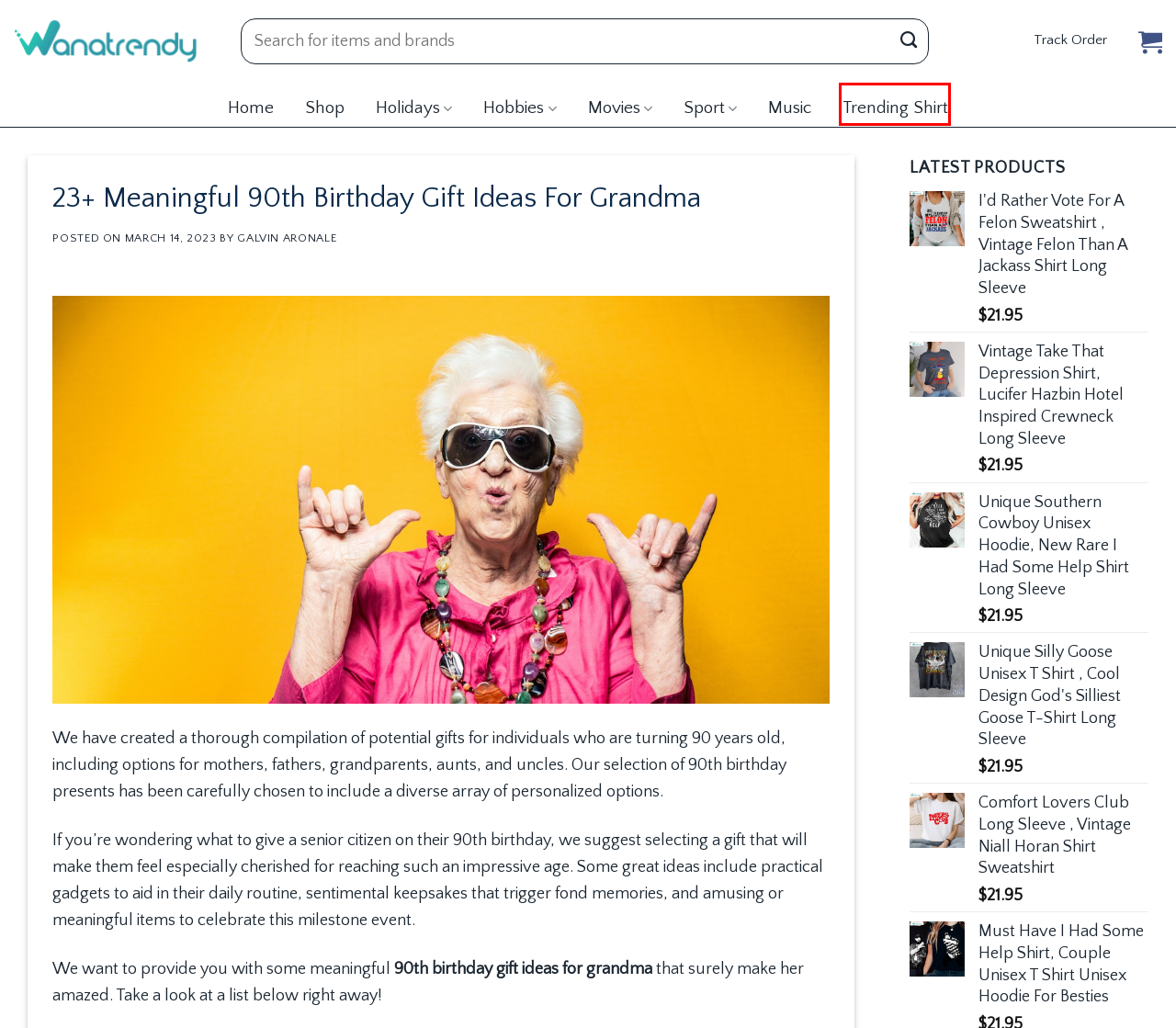You are provided with a screenshot of a webpage highlighting a UI element with a red bounding box. Choose the most suitable webpage description that matches the new page after clicking the element in the bounding box. Here are the candidates:
A. Holidays - WanaTrendy
B. I'd Rather Vote For A Felon Sweatshirt , Vintage Felon Than A Jackass Shirt Long Sleeve
C. Unique Southern Cowboy Unisex Hoodie, New Rare I Had Some Help Shirt Long Sleeve
D. Hobbies - WanaTrendy
E. Music - WanaTrendy
F. Movies - WanaTrendy
G. Trending Shirt 2023 for Men and Women - WanaTrendy
H. Galvin Aronale - WanaTrendy

G